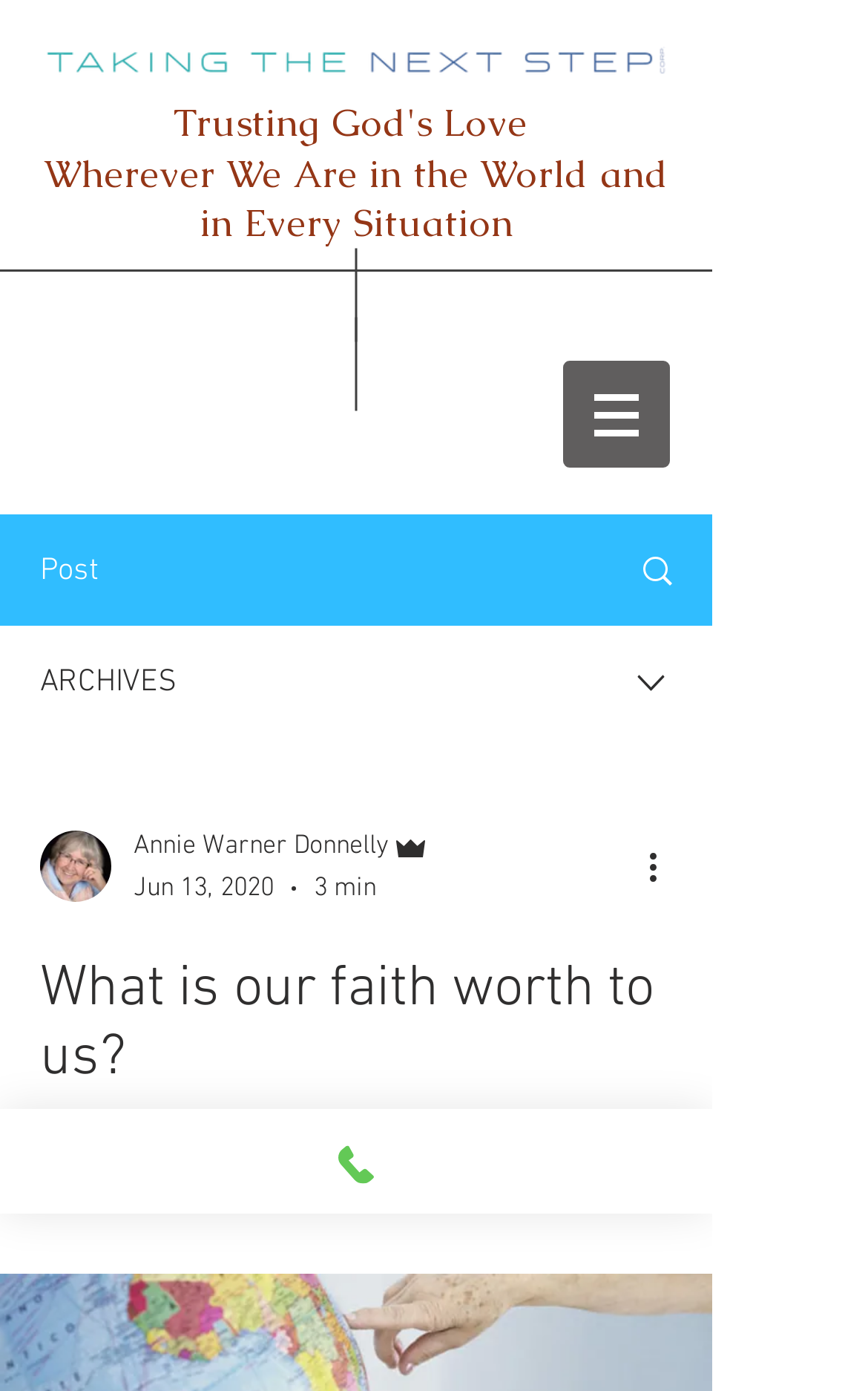Return the bounding box coordinates of the UI element that corresponds to this description: "aria-label="More actions"". The coordinates must be given as four float numbers in the range of 0 and 1, [left, top, right, bottom].

[0.738, 0.604, 0.8, 0.642]